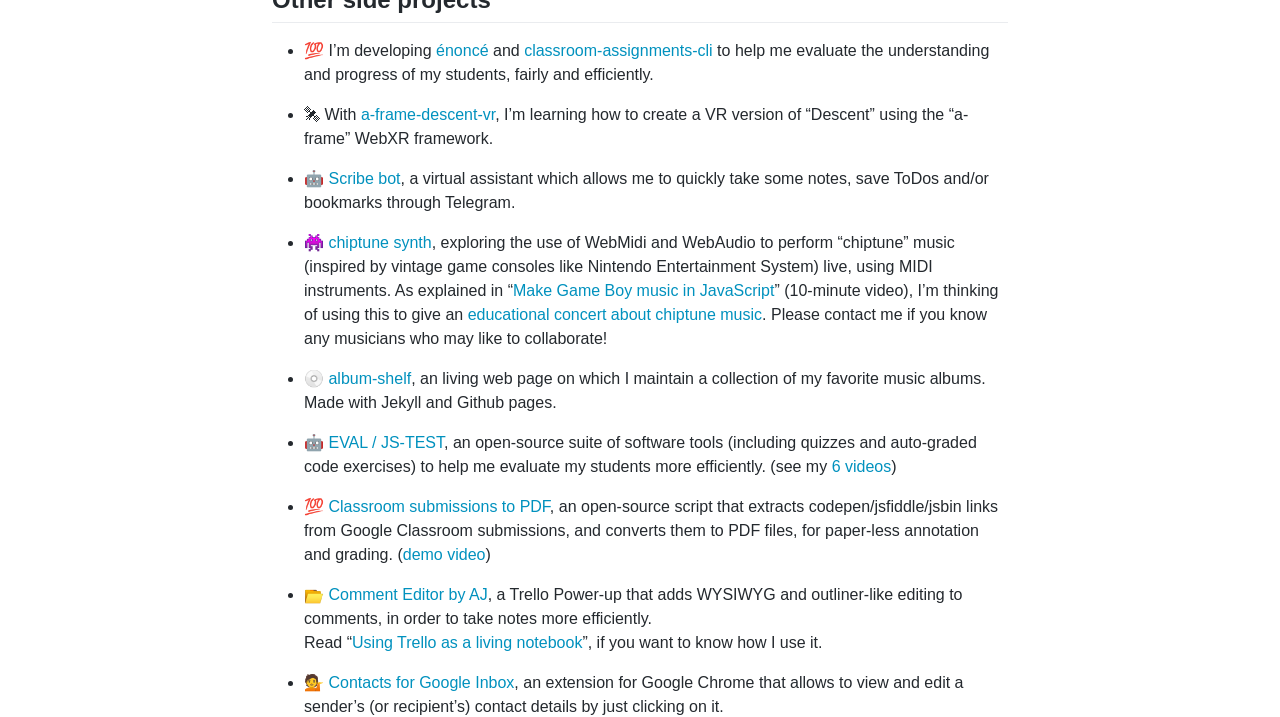Given the element description Scribe bot, predict the bounding box coordinates for the UI element in the webpage screenshot. The format should be (top-left x, top-left y, bottom-right x, bottom-right y), and the values should be between 0 and 1.

[0.257, 0.238, 0.313, 0.261]